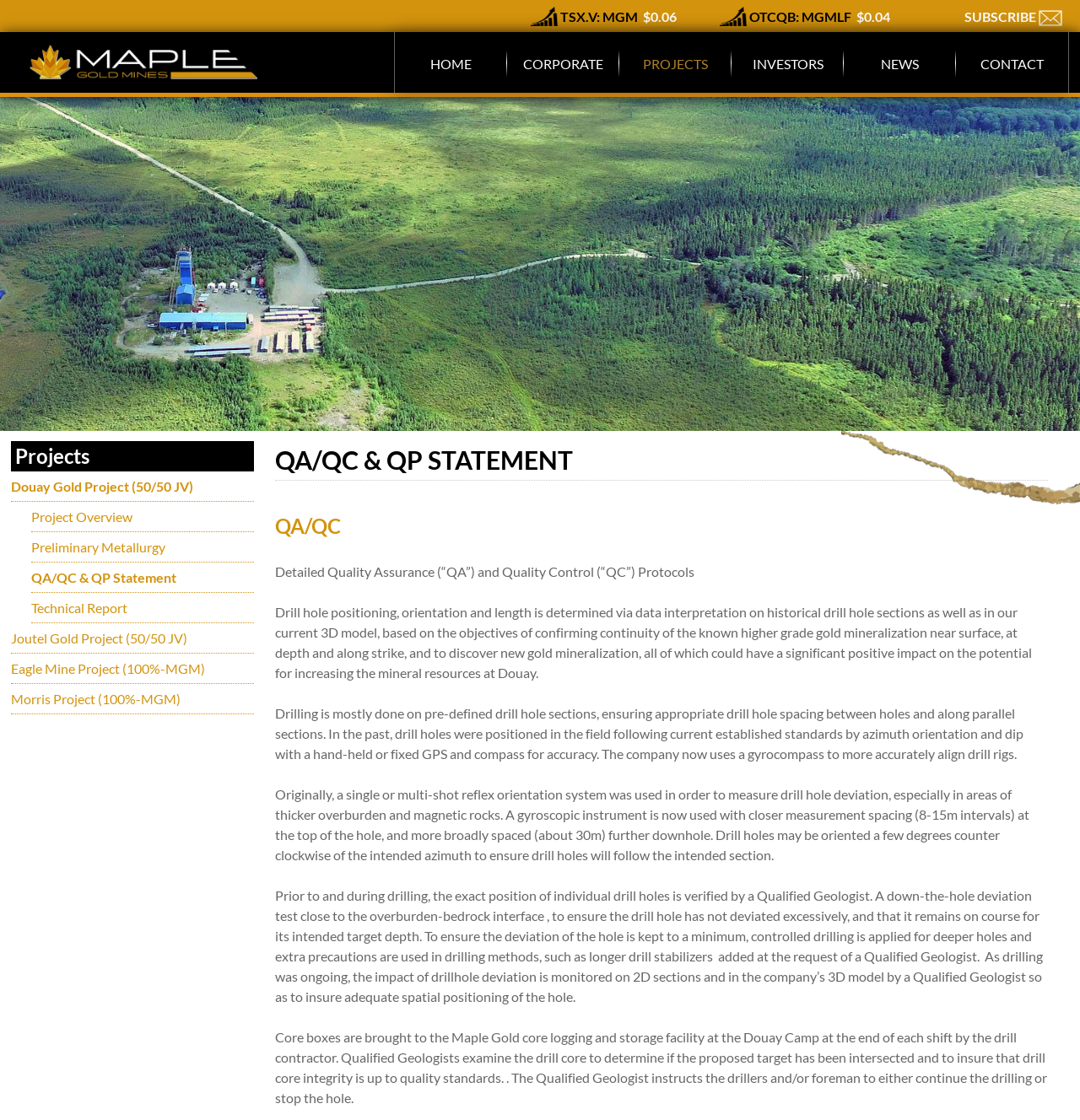Find the bounding box coordinates of the clickable area that will achieve the following instruction: "Click the subscribe button".

[0.887, 0.0, 0.99, 0.024]